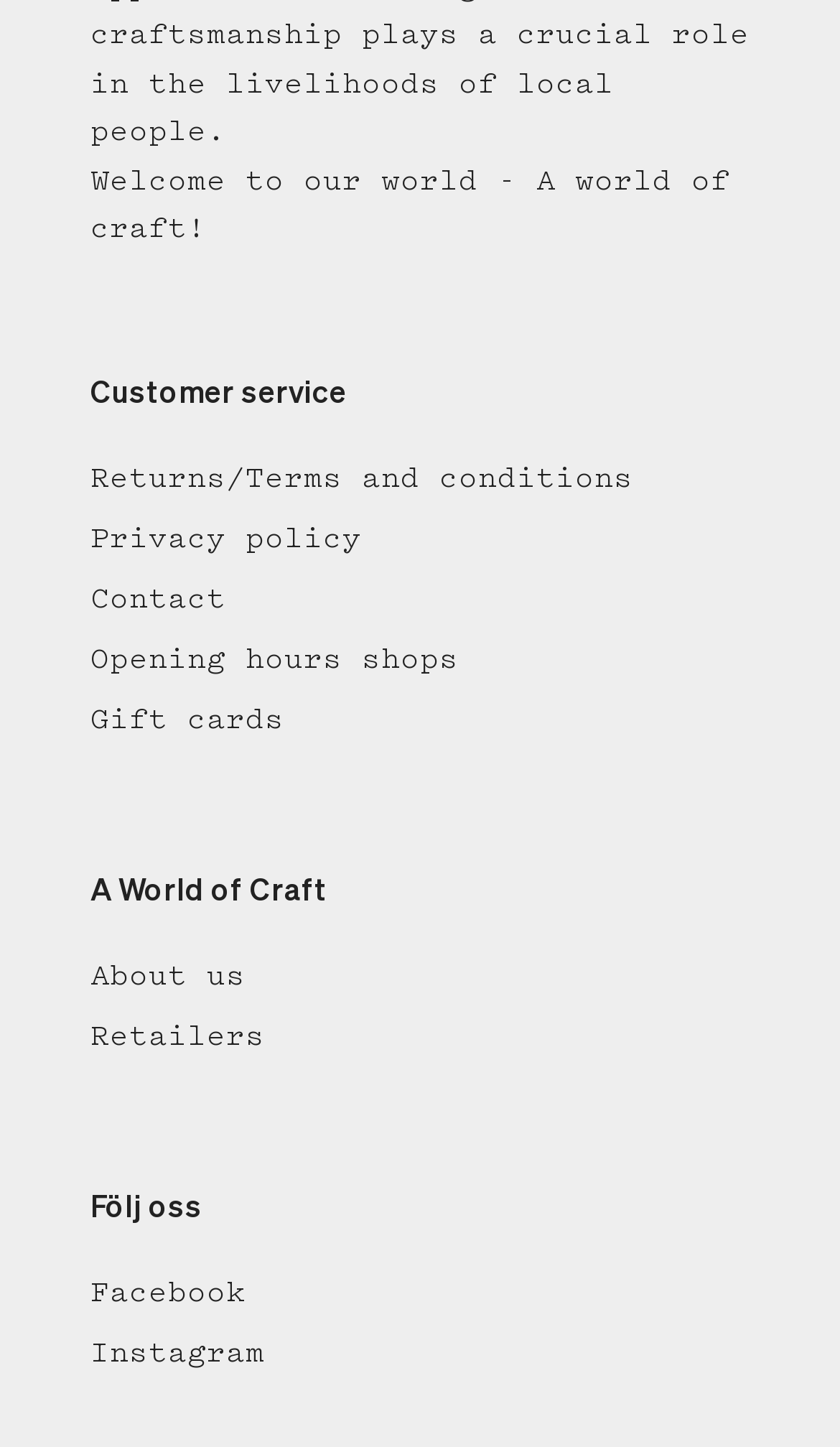Give the bounding box coordinates for the element described by: "Opening hours shops".

[0.108, 0.446, 0.546, 0.467]